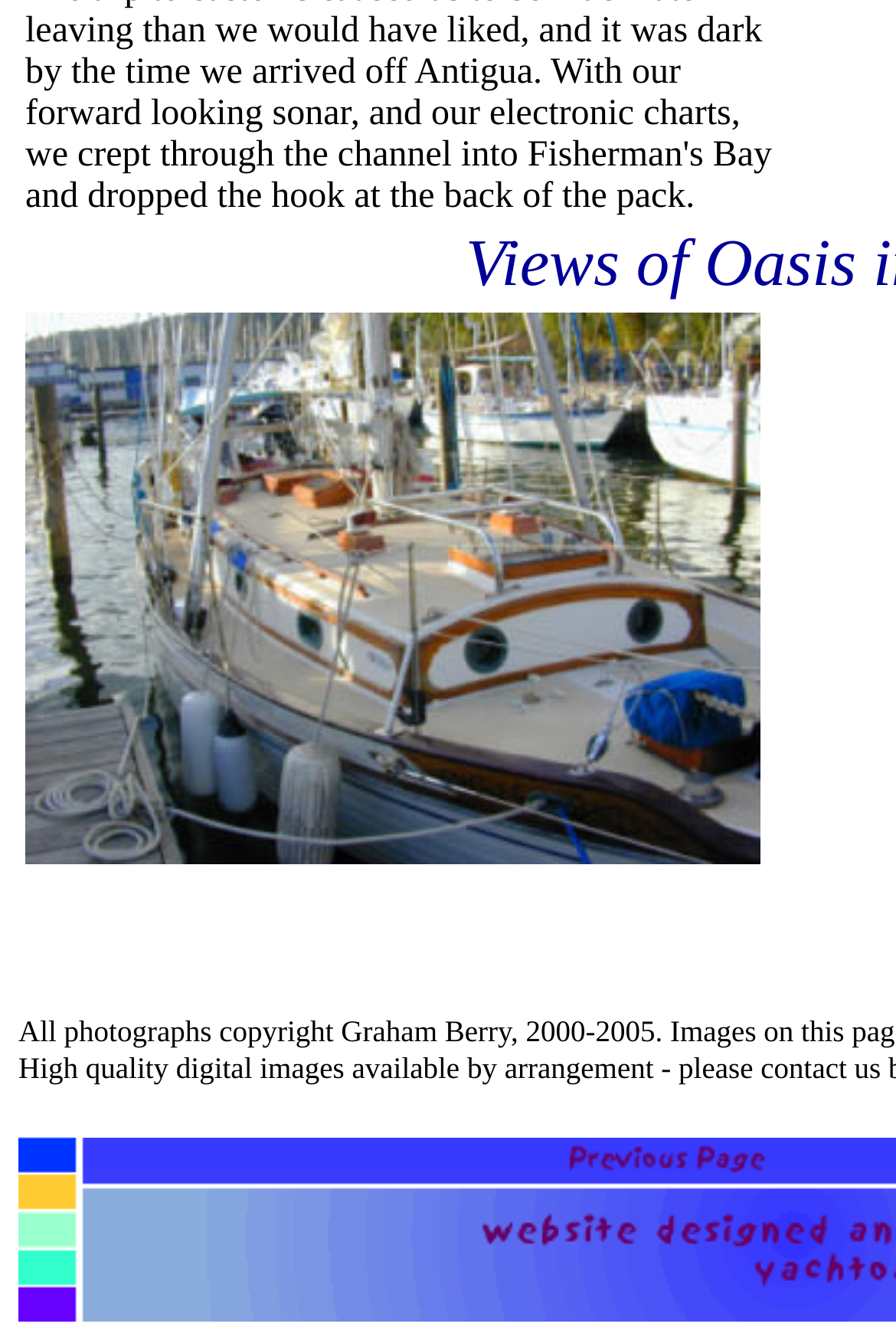How many images are there in total?
Please provide a single word or phrase based on the screenshot.

13